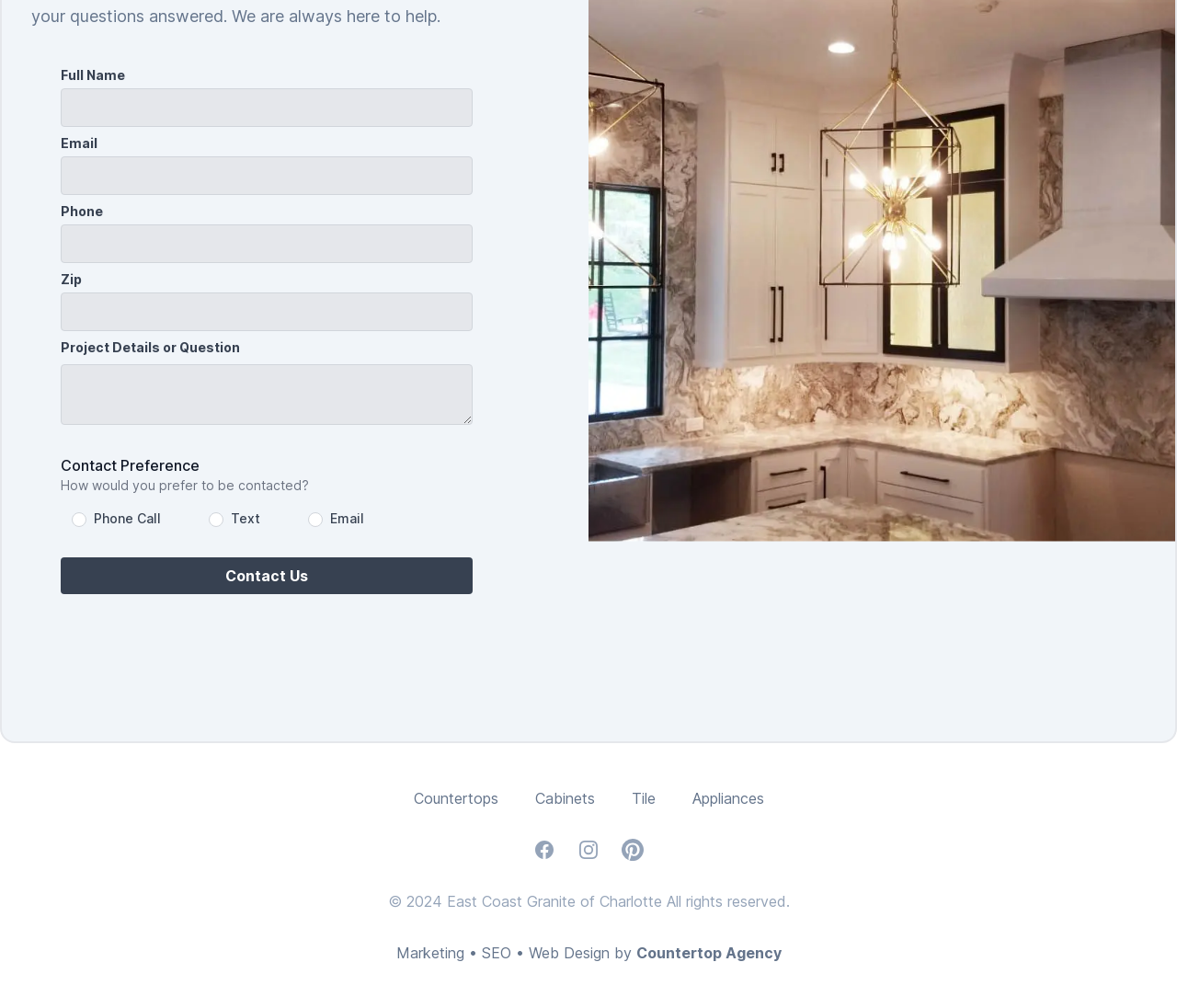Can you find the bounding box coordinates for the element to click on to achieve the instruction: "Visit Countertops page"?

[0.351, 0.783, 0.423, 0.801]